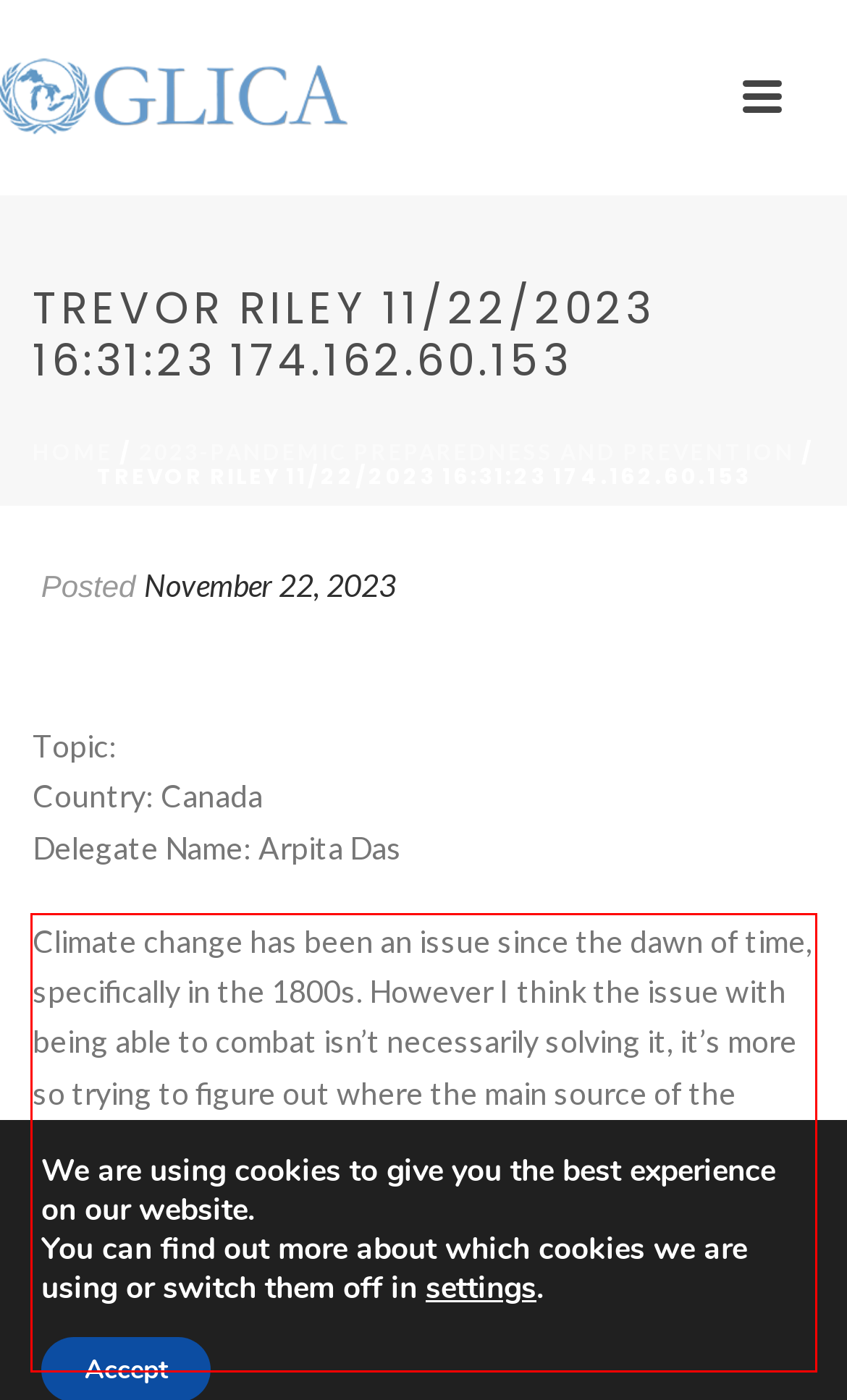Using the provided webpage screenshot, identify and read the text within the red rectangle bounding box.

Climate change has been an issue since the dawn of time, specifically in the 1800s. However I think the issue with being able to combat isn’t necessarily solving it, it’s more so trying to figure out where the main source of the problem is coming from, which can be daunting to think about when it’s a worldwide problem. (Iberdrola) states that out of all the countries in the world, Canada is one of the 24 countries in the world most affected by climate change.